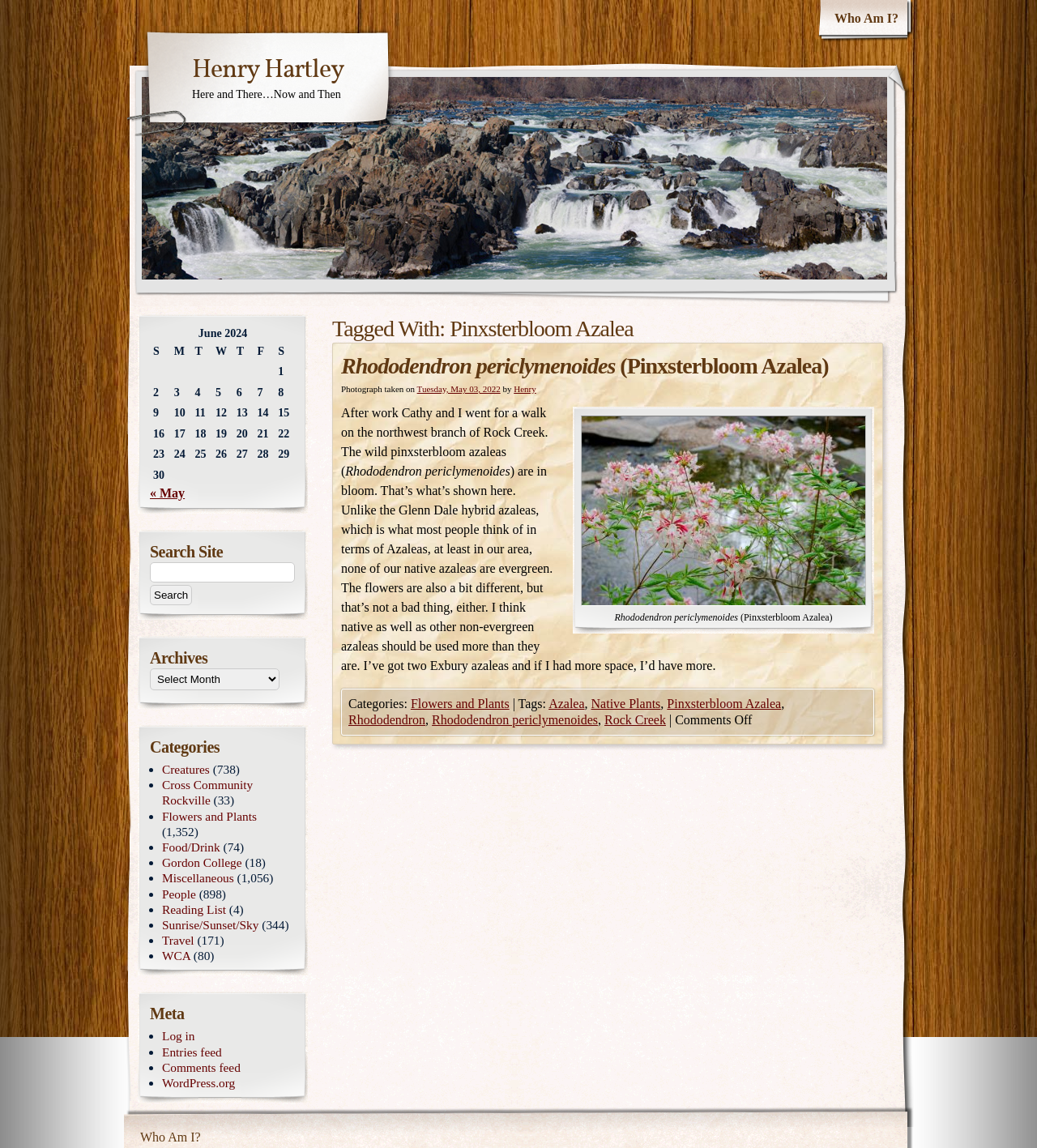Offer a meticulous description of the webpage's structure and content.

This webpage is about Pinxsterbloom Azalea, a type of flower. At the top, there is a link to "Who Am I?" and a table with a heading "Henry Hartley Here and There…Now and Then". Below this, there is a link to "Henry Hartley" and a heading "Tagged With: Pinxsterbloom Azalea". 

The main content of the page is divided into two sections. On the left, there is a heading "Rhododendron periclymenoides (Pinxsterbloom Azalea)" followed by a link to the same text. Below this, there is a paragraph of text describing a walk taken by the author, Henry, and his wife Cathy, during which they saw wild pinxsterbloom azaleas in bloom. 

On the right, there is an image of a Rhododendron periclymenoides (Pinxsterbloom Azalea) with a caption. Below the image, there are links to categories and tags, including "Flowers and Plants", "Azalea", "Native Plants", "Pinxsterbloom Azalea", "Rhododendron", and "Rock Creek". 

At the bottom of the page, there is a table with a calendar for June 2024, with each day of the month listed in a separate cell.